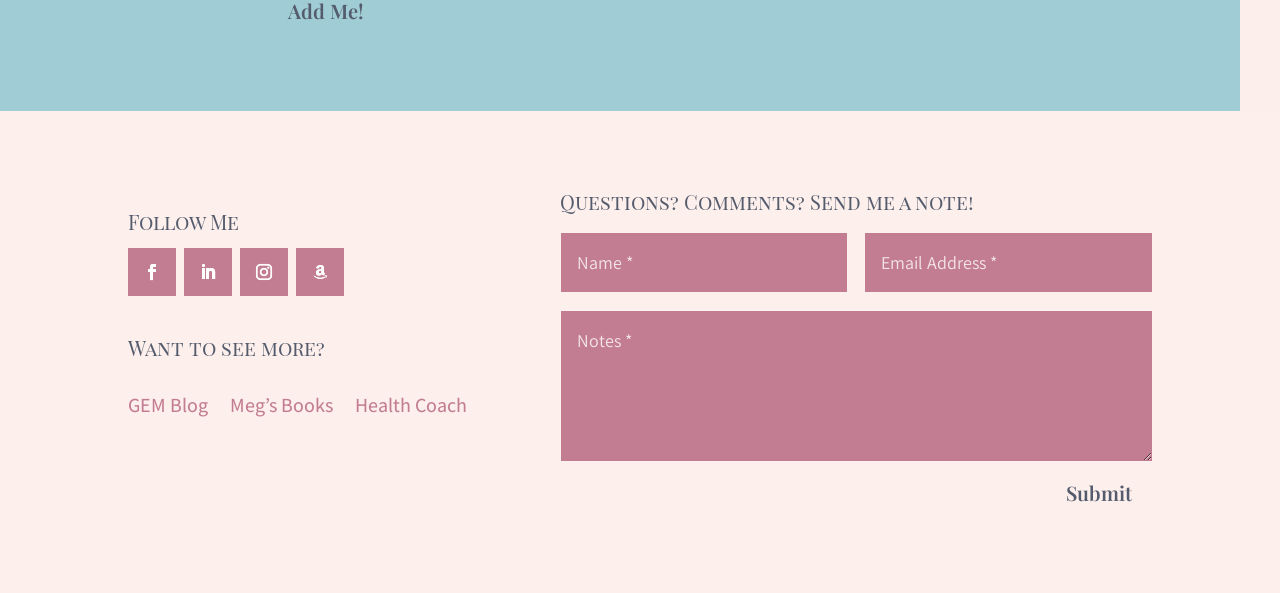Provide the bounding box coordinates for the UI element described in this sentence: "Follow". The coordinates should be four float values between 0 and 1, i.e., [left, top, right, bottom].

[0.231, 0.419, 0.269, 0.5]